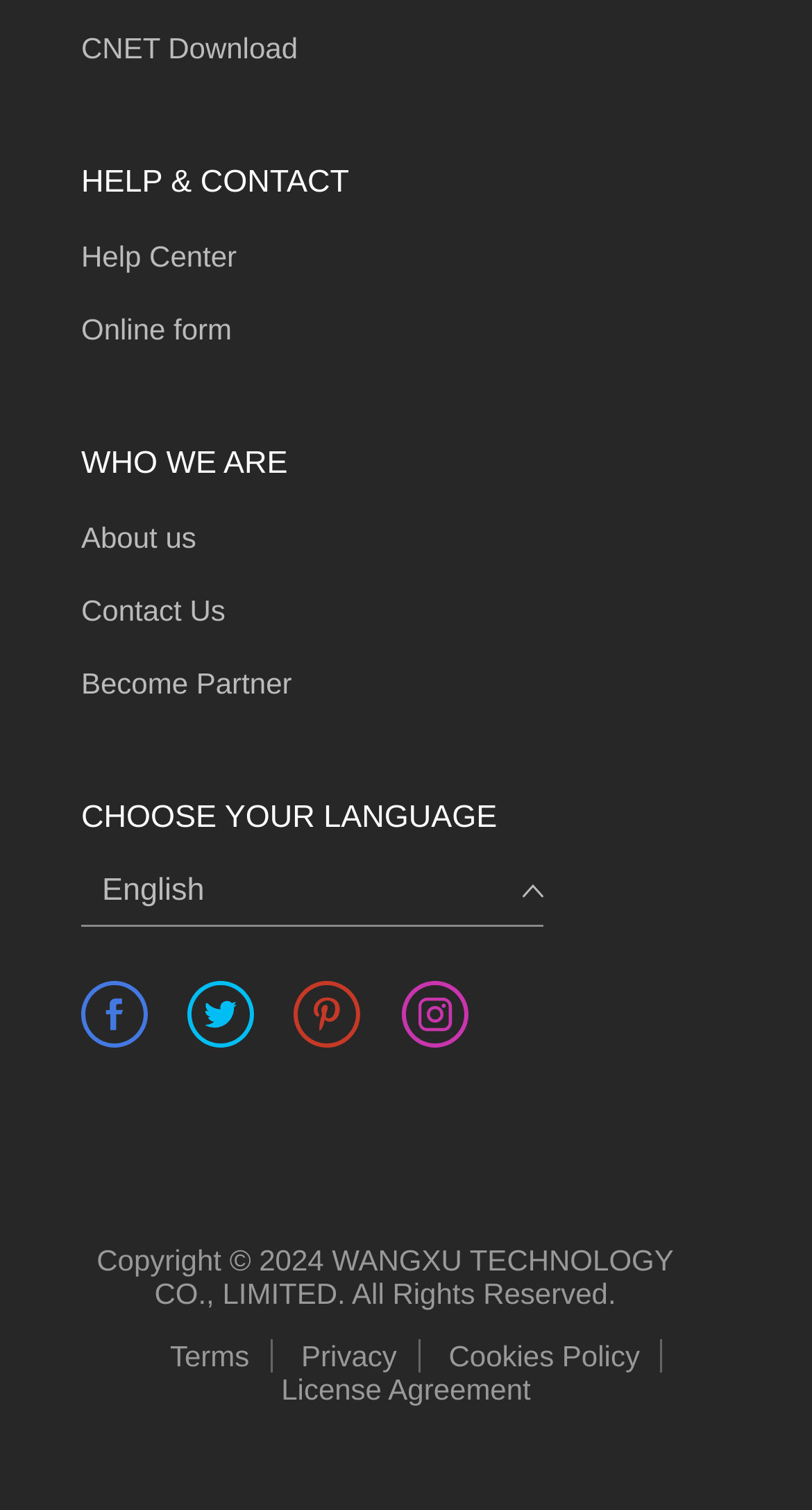Determine the bounding box coordinates of the area to click in order to meet this instruction: "Go to About us".

[0.1, 0.335, 0.242, 0.376]